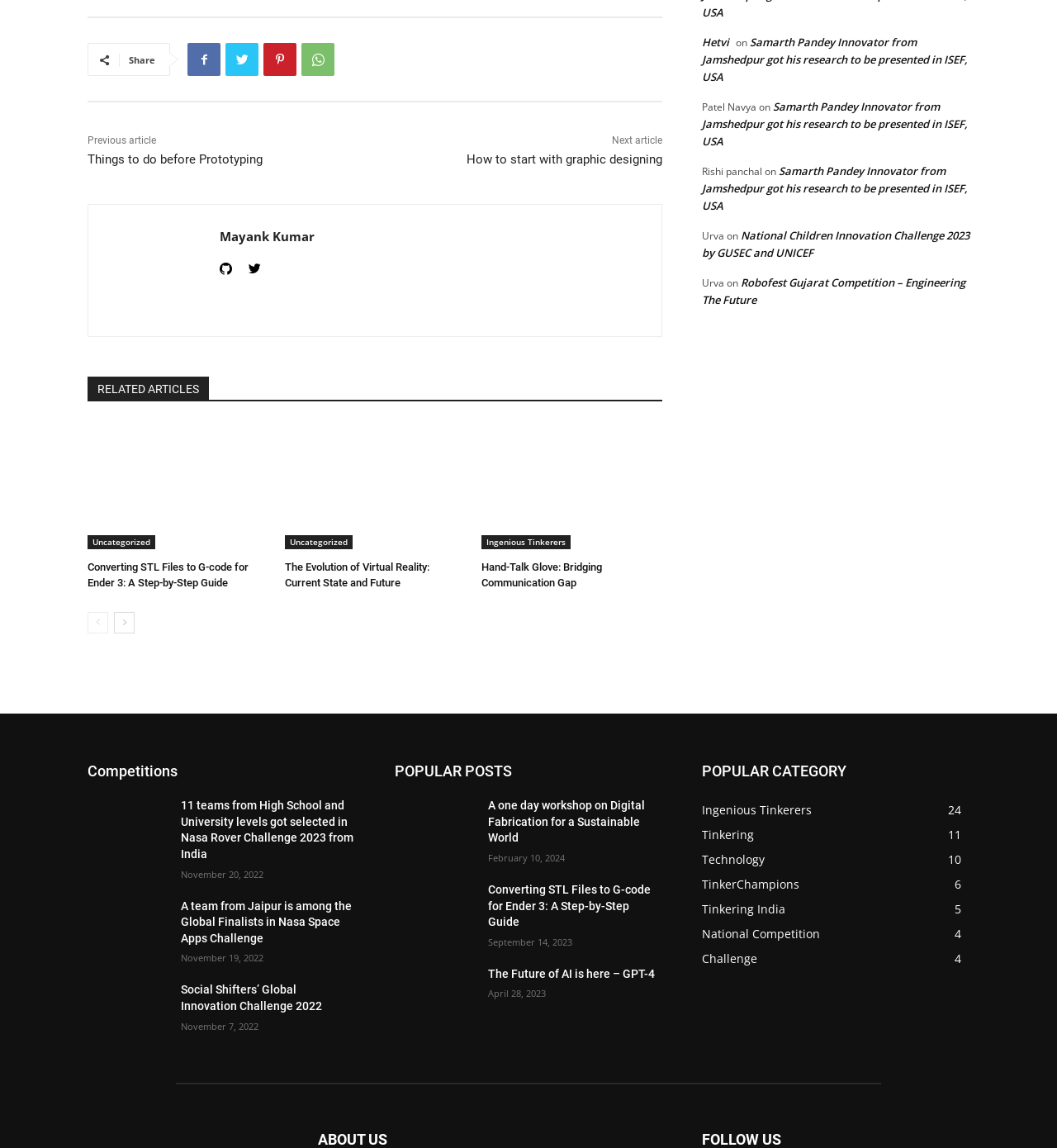Identify the bounding box coordinates for the UI element described as follows: "facebook". Ensure the coordinates are four float numbers between 0 and 1, formatted as [left, top, right, bottom].

None